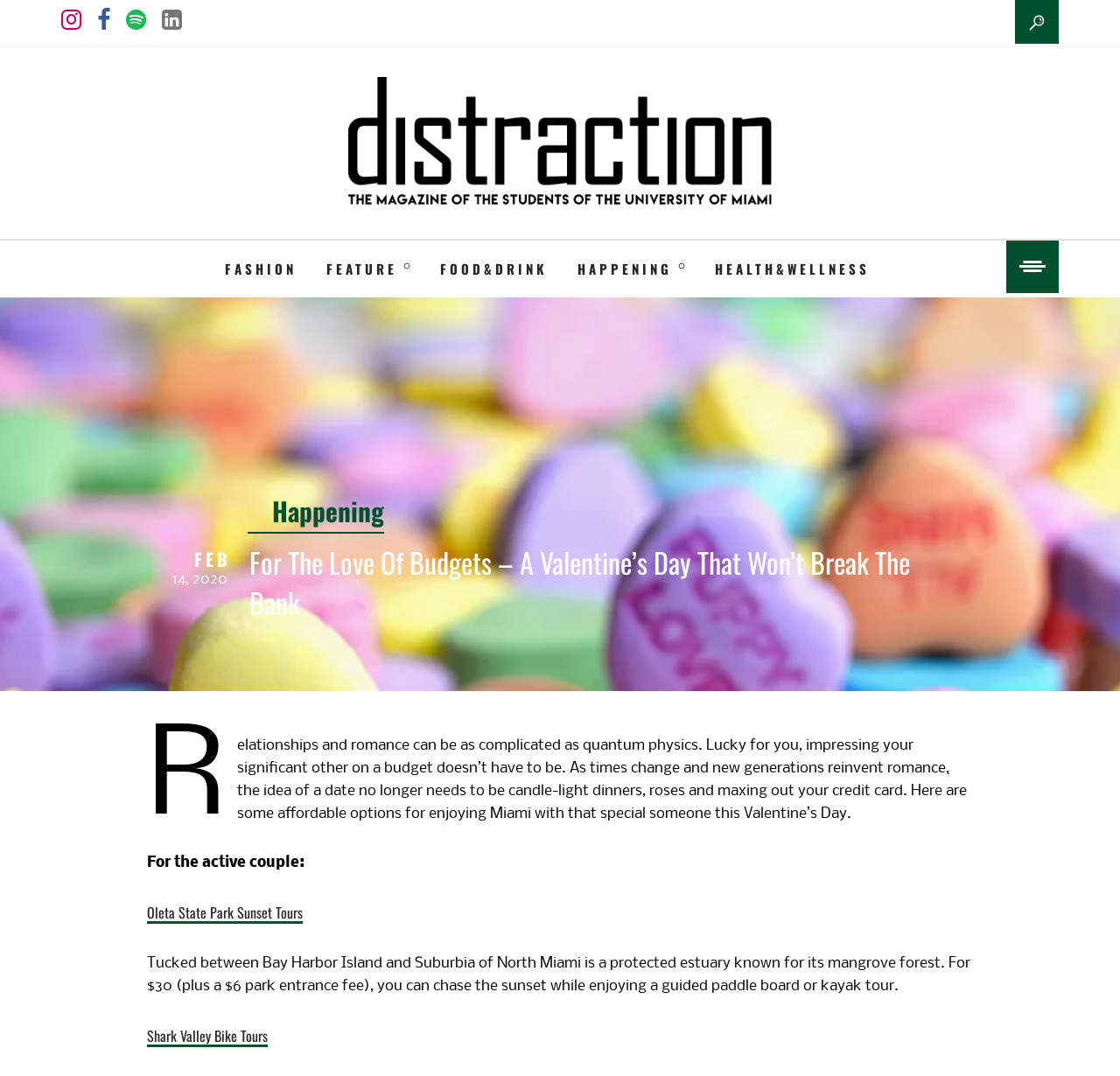Locate the bounding box coordinates of the element's region that should be clicked to carry out the following instruction: "Click on the Facebook link". The coordinates need to be four float numbers between 0 and 1, i.e., [left, top, right, bottom].

[0.055, 0.0, 0.073, 0.04]